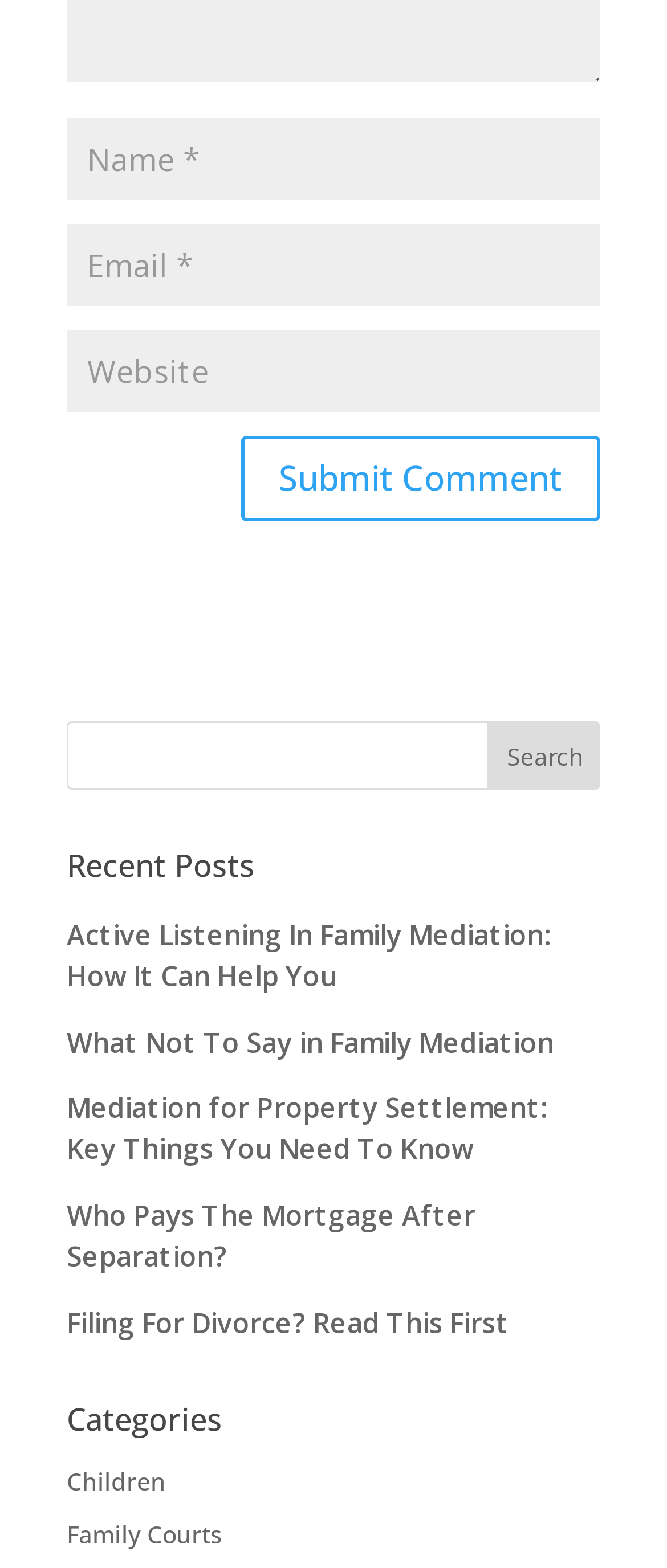What is the category of the link 'Children'?
Please respond to the question thoroughly and include all relevant details.

The link 'Children' is categorized under 'Categories' section, which is located at the bottom of the webpage.